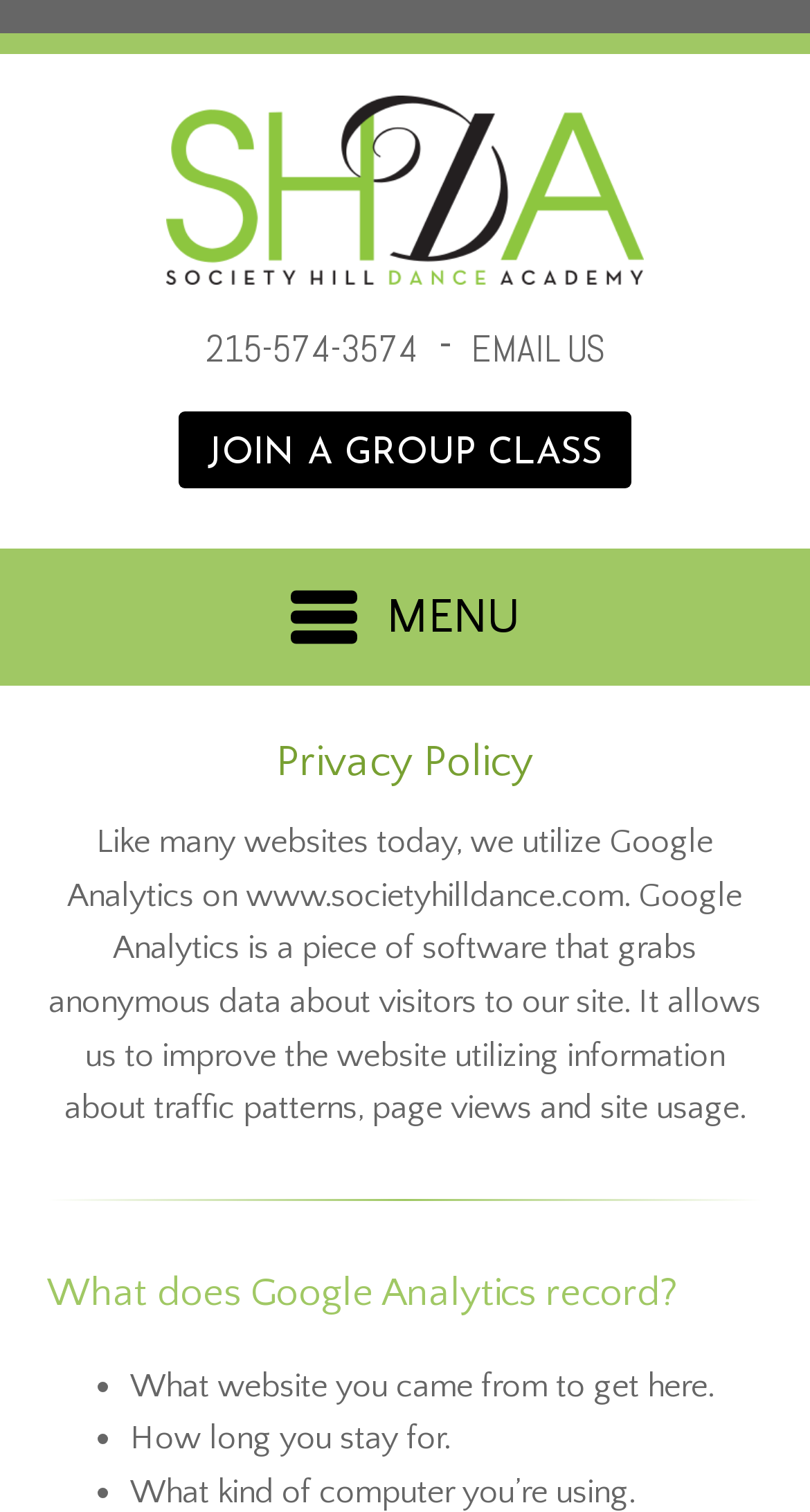Provide the bounding box coordinates of the UI element that matches the description: "JOIN A GROUP CLASS".

[0.221, 0.273, 0.779, 0.324]